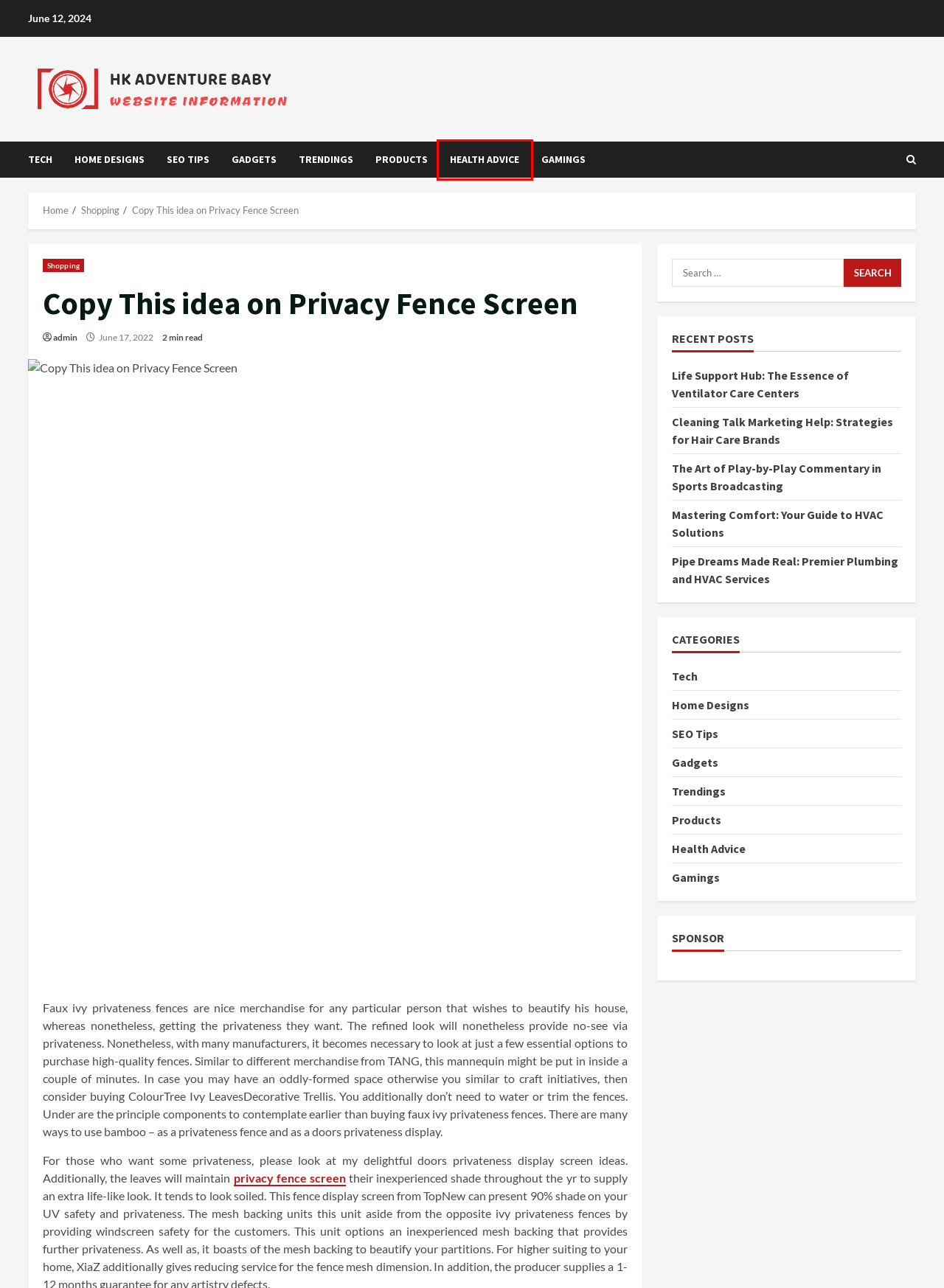Provided is a screenshot of a webpage with a red bounding box around an element. Select the most accurate webpage description for the page that appears after clicking the highlighted element. Here are the candidates:
A. Pipe Dreams Made Real: Premier Plumbing and HVAC Services – HK Adventure Baby
B. Health Advice – HK Adventure Baby
C. HK Adventure Baby
D. admin – HK Adventure Baby
E. Gamings – HK Adventure Baby
F. Products – HK Adventure Baby
G. SEO Tips – HK Adventure Baby
H. Trendings – HK Adventure Baby

B